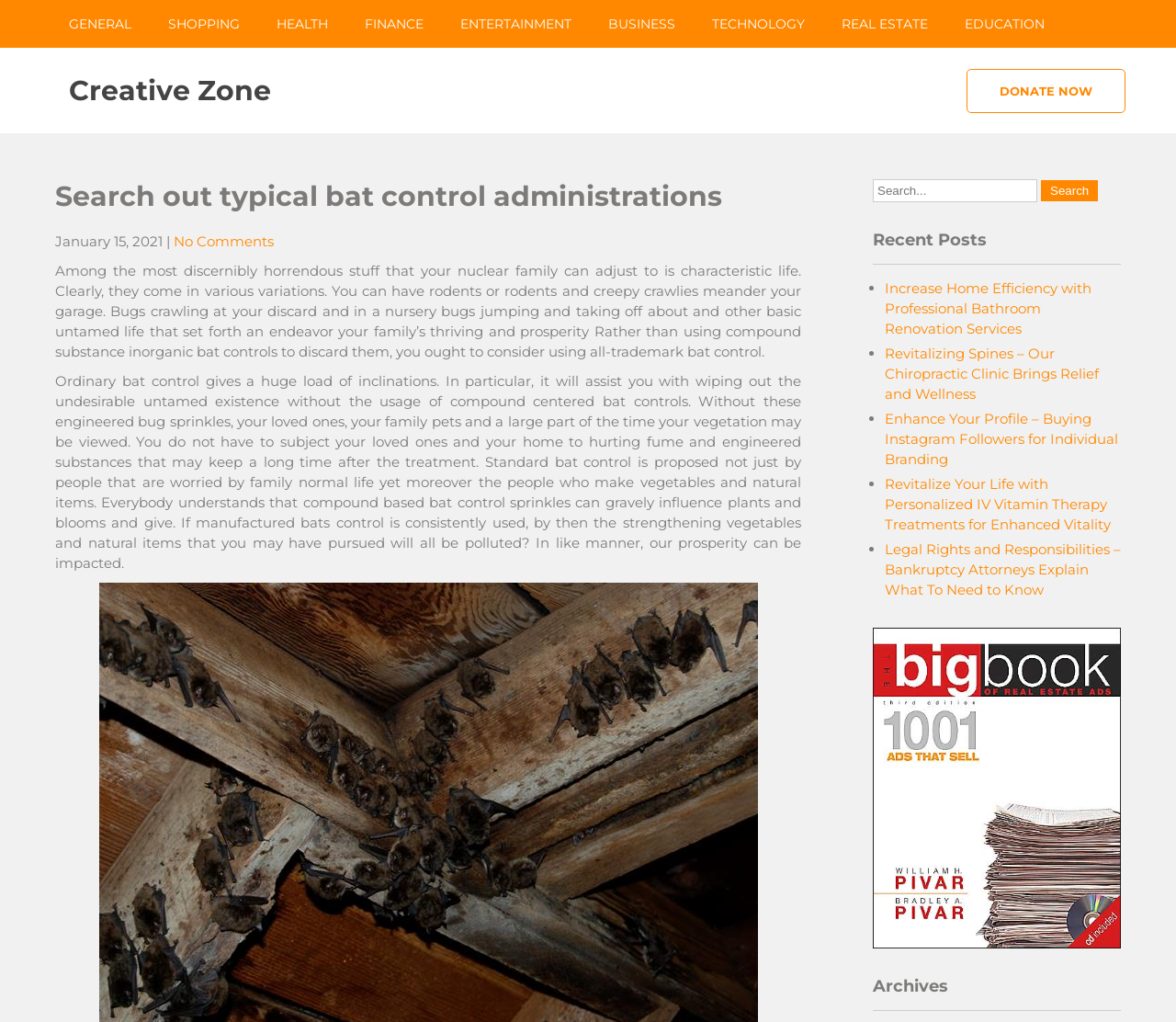Identify the bounding box coordinates of the section to be clicked to complete the task described by the following instruction: "Click the 'About Us' link". The coordinates should be four float numbers between 0 and 1, formatted as [left, top, right, bottom].

None